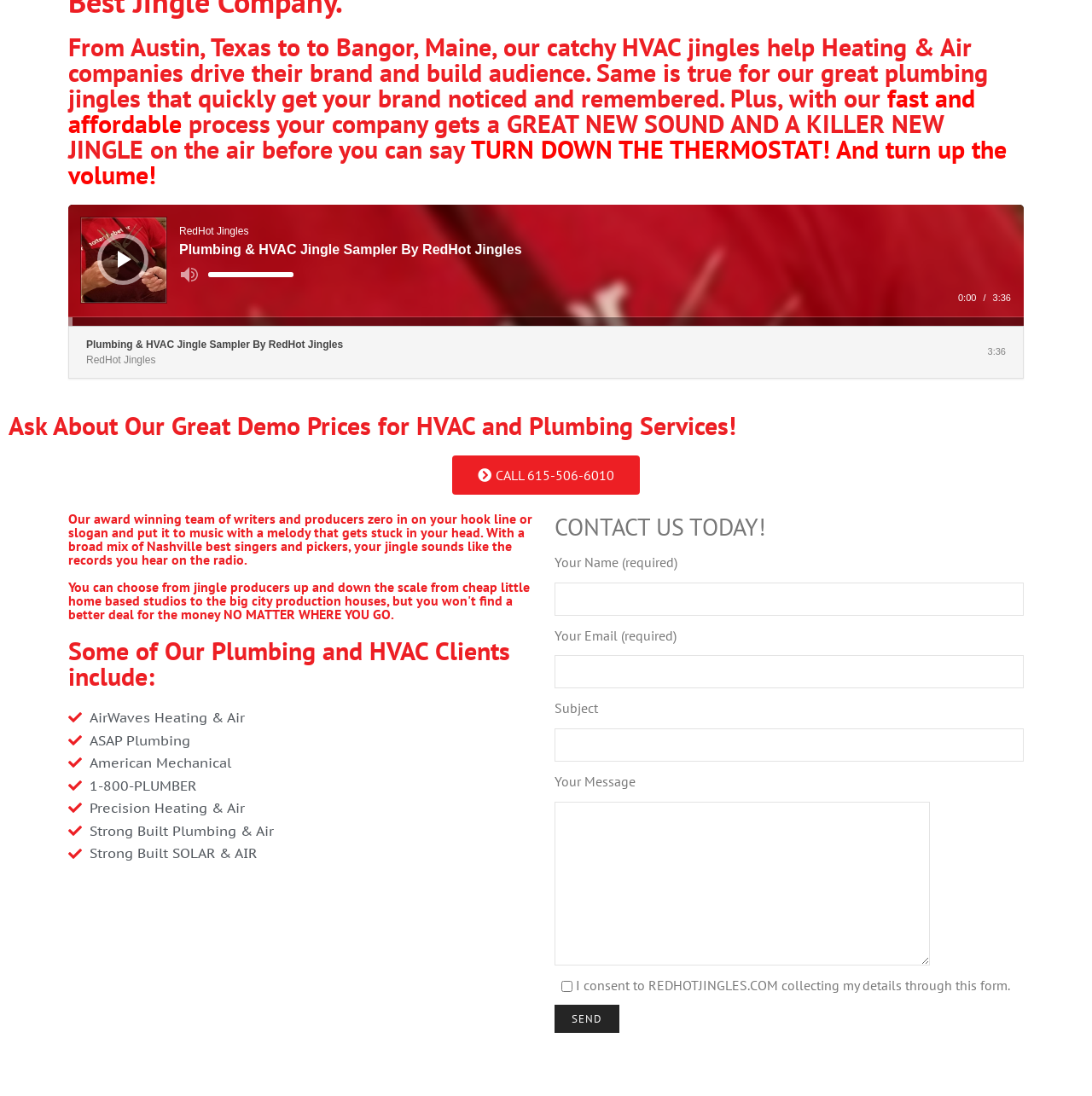Identify the bounding box for the UI element described as: "aria-label="Mute" title="Mute"". The coordinates should be four float numbers between 0 and 1, i.e., [left, top, right, bottom].

[0.164, 0.241, 0.183, 0.26]